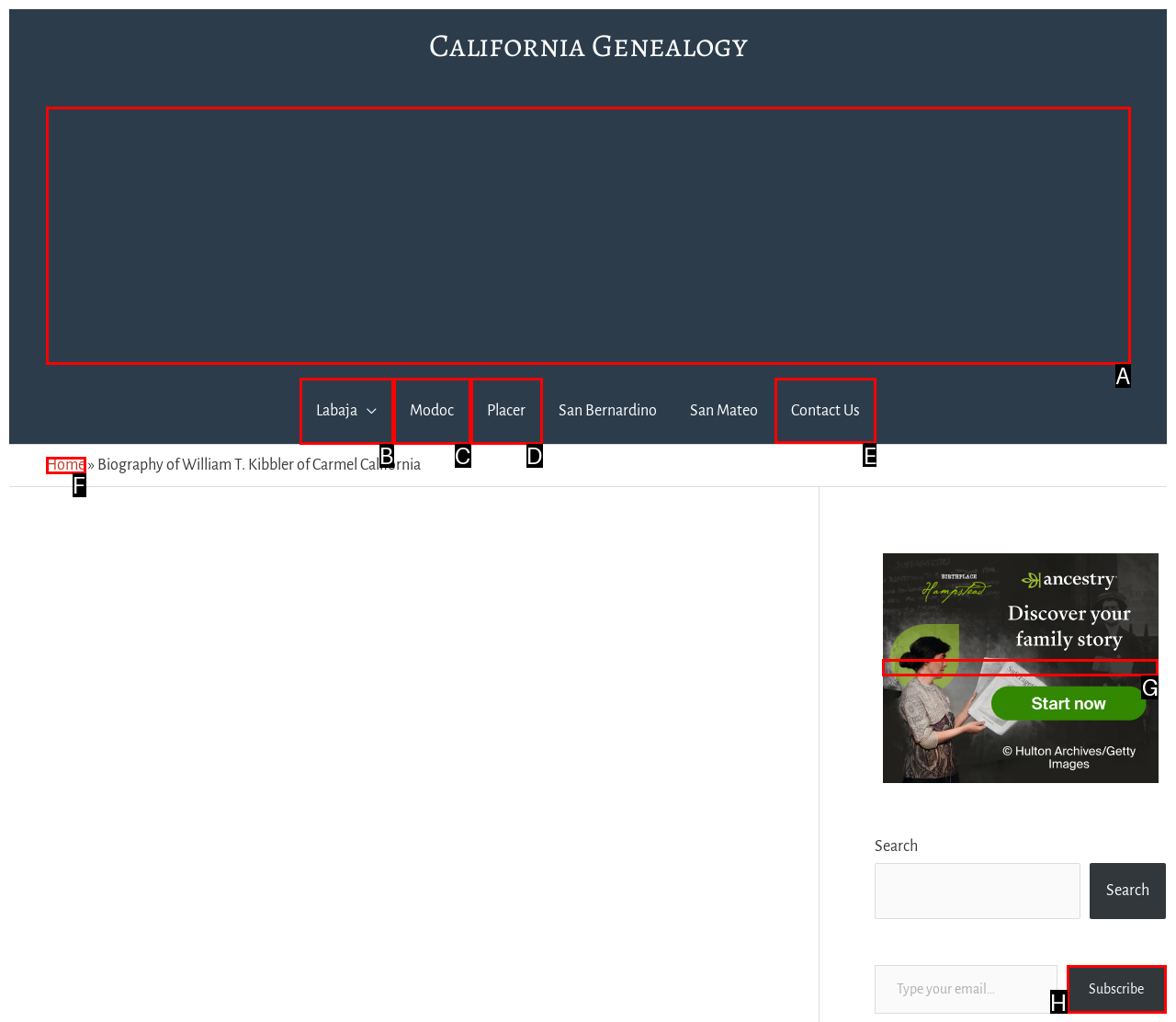Point out the correct UI element to click to carry out this instruction: Contact Us
Answer with the letter of the chosen option from the provided choices directly.

E